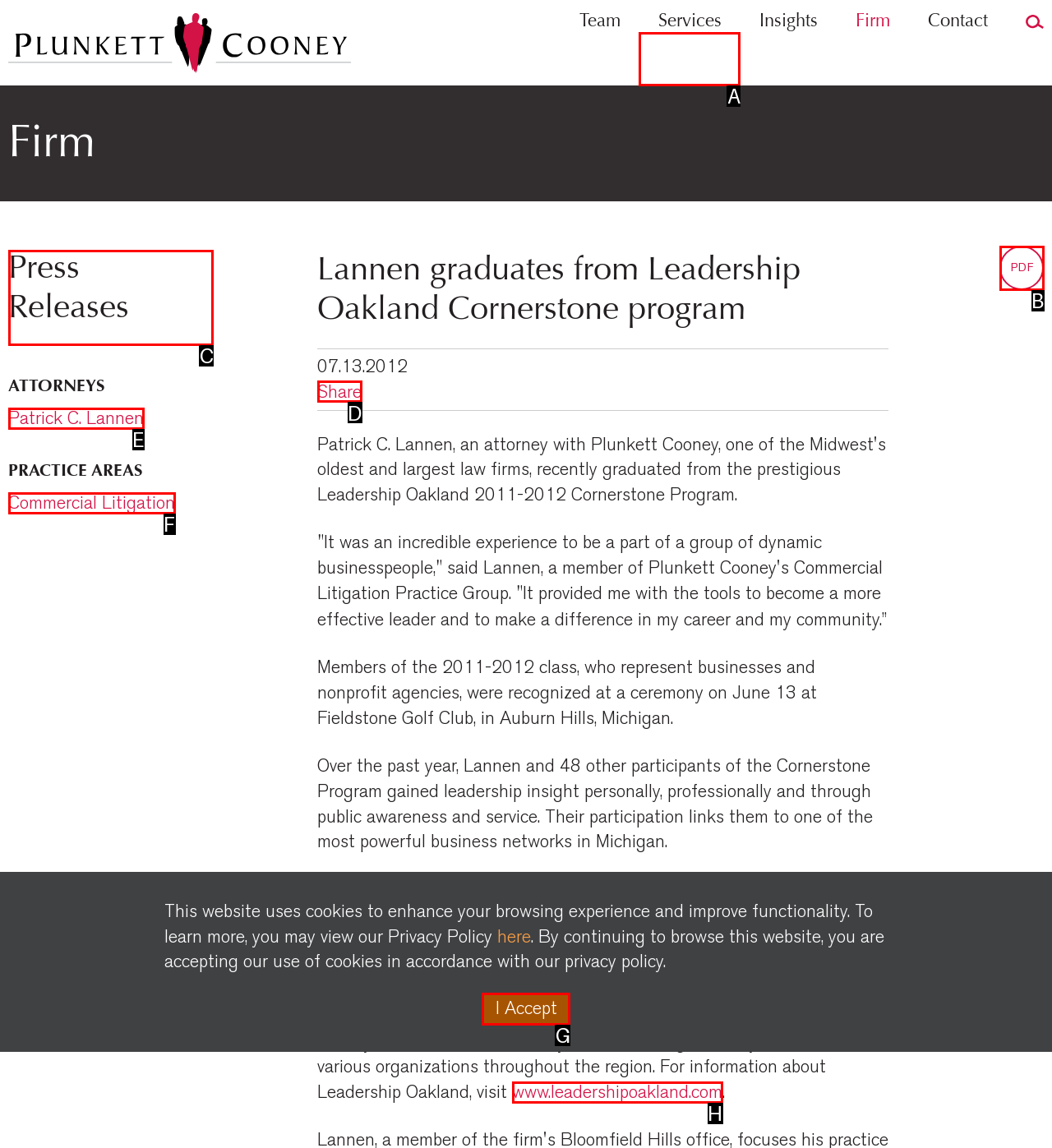Which HTML element should be clicked to complete the task: Read press releases? Answer with the letter of the corresponding option.

C